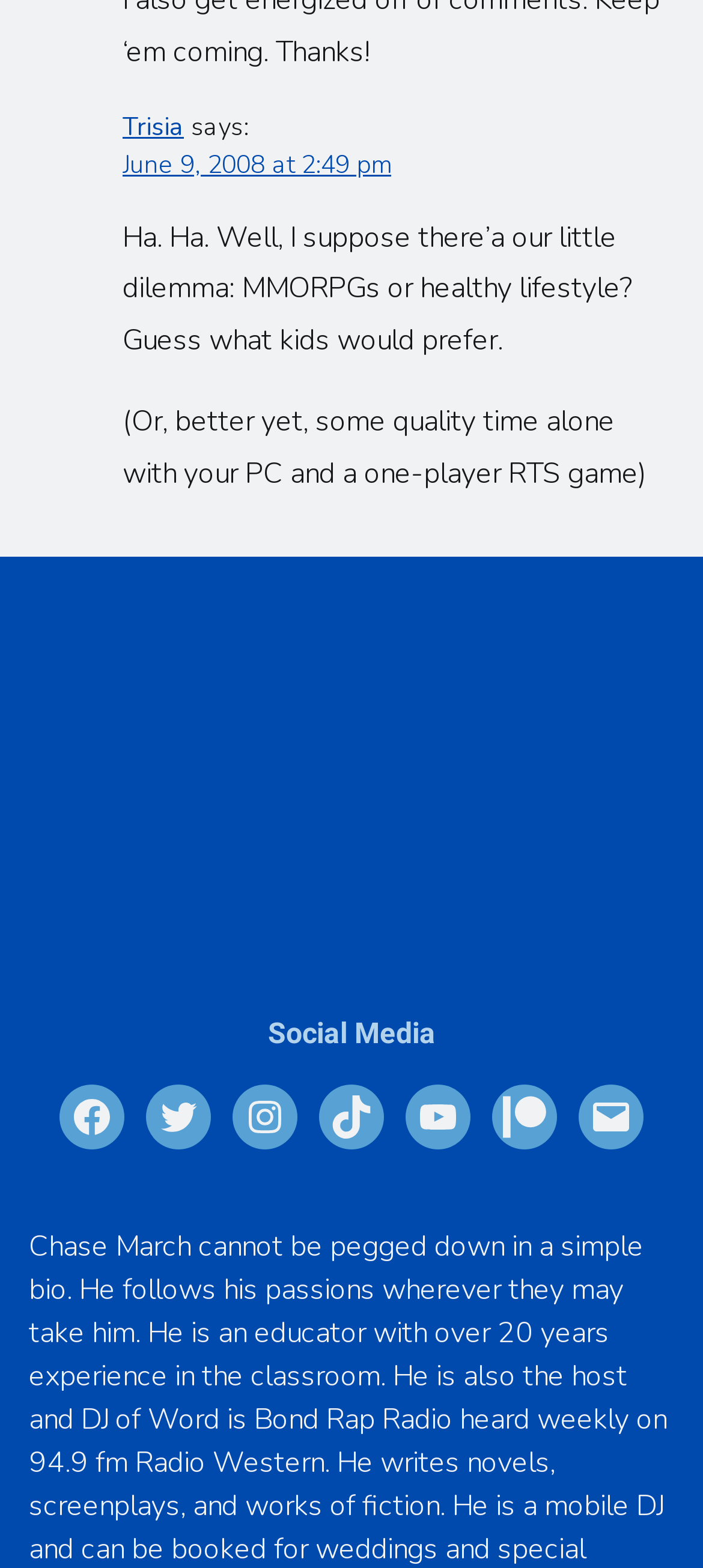Determine the bounding box coordinates for the clickable element required to fulfill the instruction: "Click on Trisia's link". Provide the coordinates as four float numbers between 0 and 1, i.e., [left, top, right, bottom].

[0.174, 0.07, 0.262, 0.091]